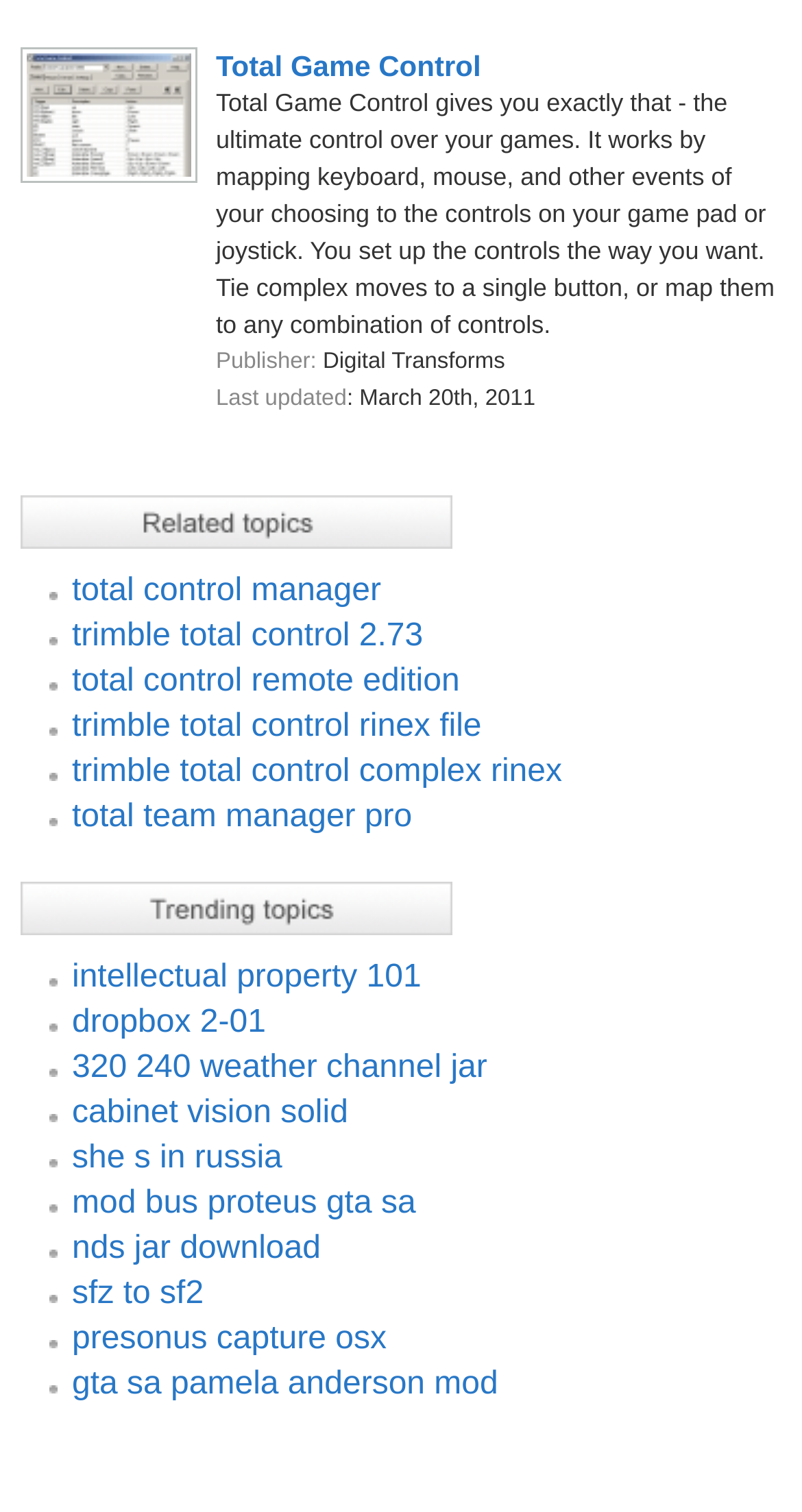Extract the bounding box coordinates for the HTML element that matches this description: "intellectual property 101". The coordinates should be four float numbers between 0 and 1, i.e., [left, top, right, bottom].

[0.09, 0.635, 0.525, 0.658]